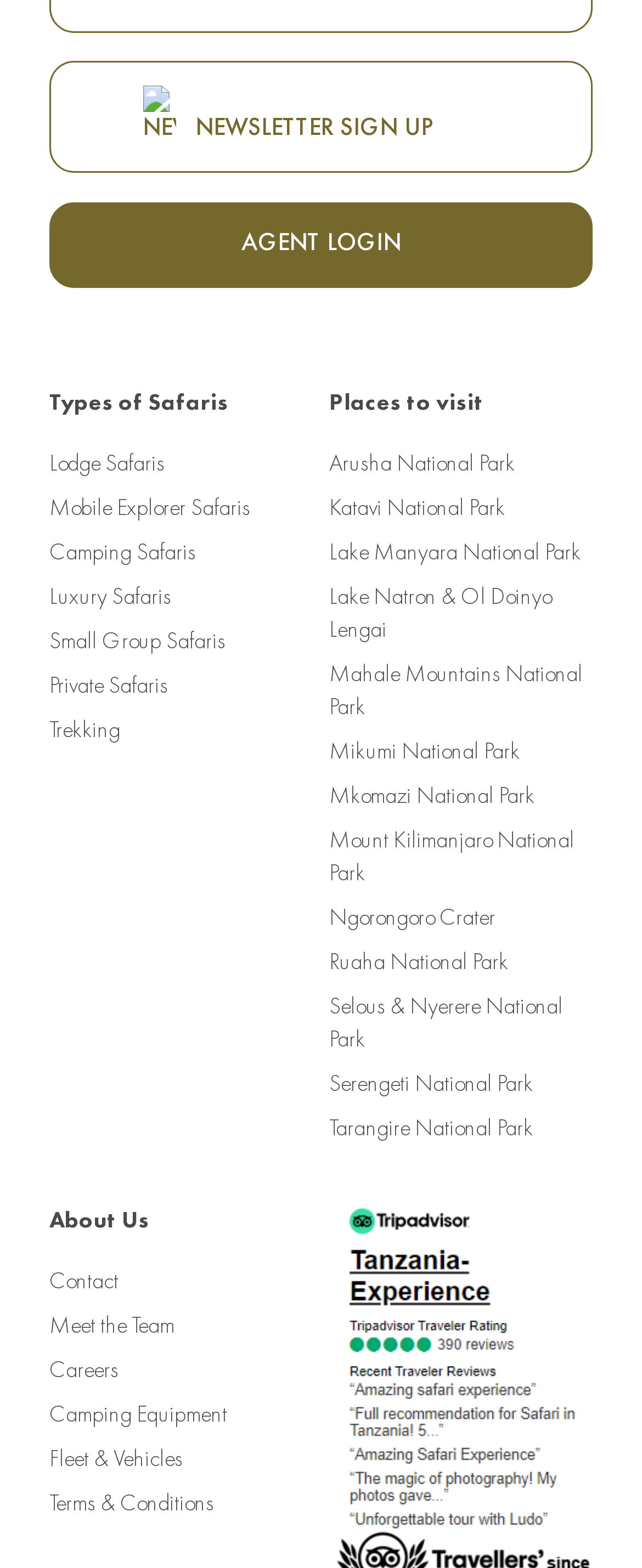Identify the bounding box coordinates of the area you need to click to perform the following instruction: "Login as an agent".

[0.077, 0.129, 0.923, 0.184]